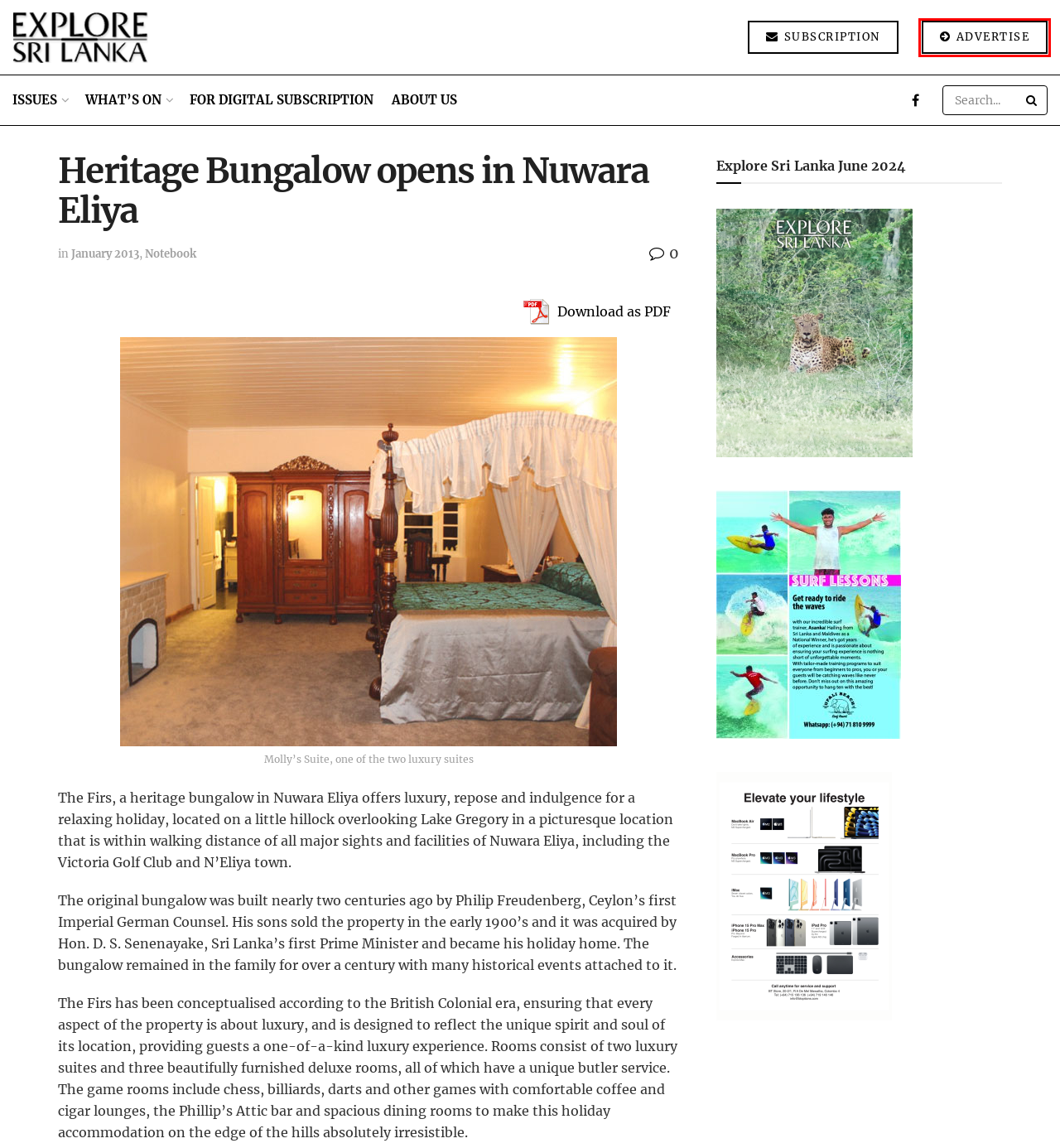You have a screenshot of a webpage with a red bounding box around an element. Select the webpage description that best matches the new webpage after clicking the element within the red bounding box. Here are the descriptions:
A. What's On May 2024 - Explore Sri Lanka
B. Notebook Archives - Explore Sri Lanka
C. Terms and Conditions - Explore Sri Lanka
D. Subscription | Explore Sri Lanka
E. January 2013 Archives - Explore Sri Lanka
F. Explore Sri Lanka | The web edition of Explore Sri Lanka Magazine
G. - Explore Sri Lanka
H. Log In ‹ Explore Sri Lanka — WordPress

G